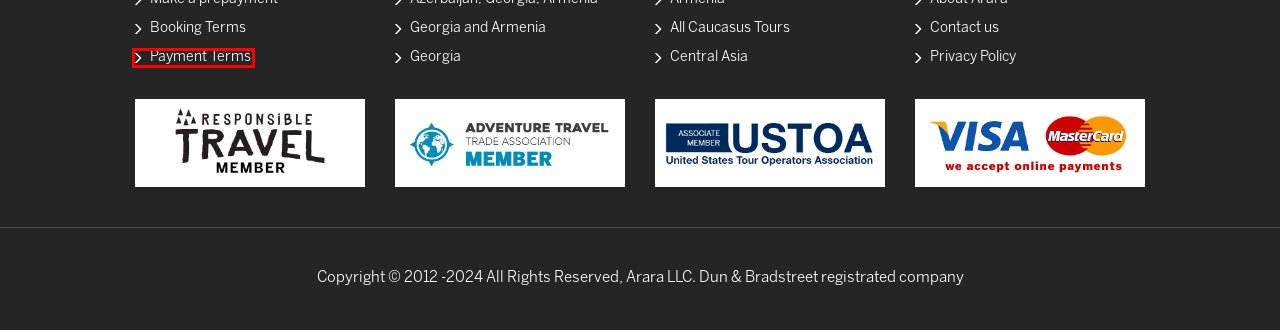You have a screenshot of a webpage with a red rectangle bounding box. Identify the best webpage description that corresponds to the new webpage after clicking the element within the red bounding box. Here are the candidates:
A. Privacy Policy of Arara
B. Payment Terms
C. Classical Tour to Azerbaijan, Georgia, Armenia
D. Caucasus Tours - Armenia , Georgia, Azerbaijan - Private Tours
E. Contact us
F. Tours to Armenia and Georgia
G. Tours to Georgia
H. Terms and conditions of booking in AraraTour

B